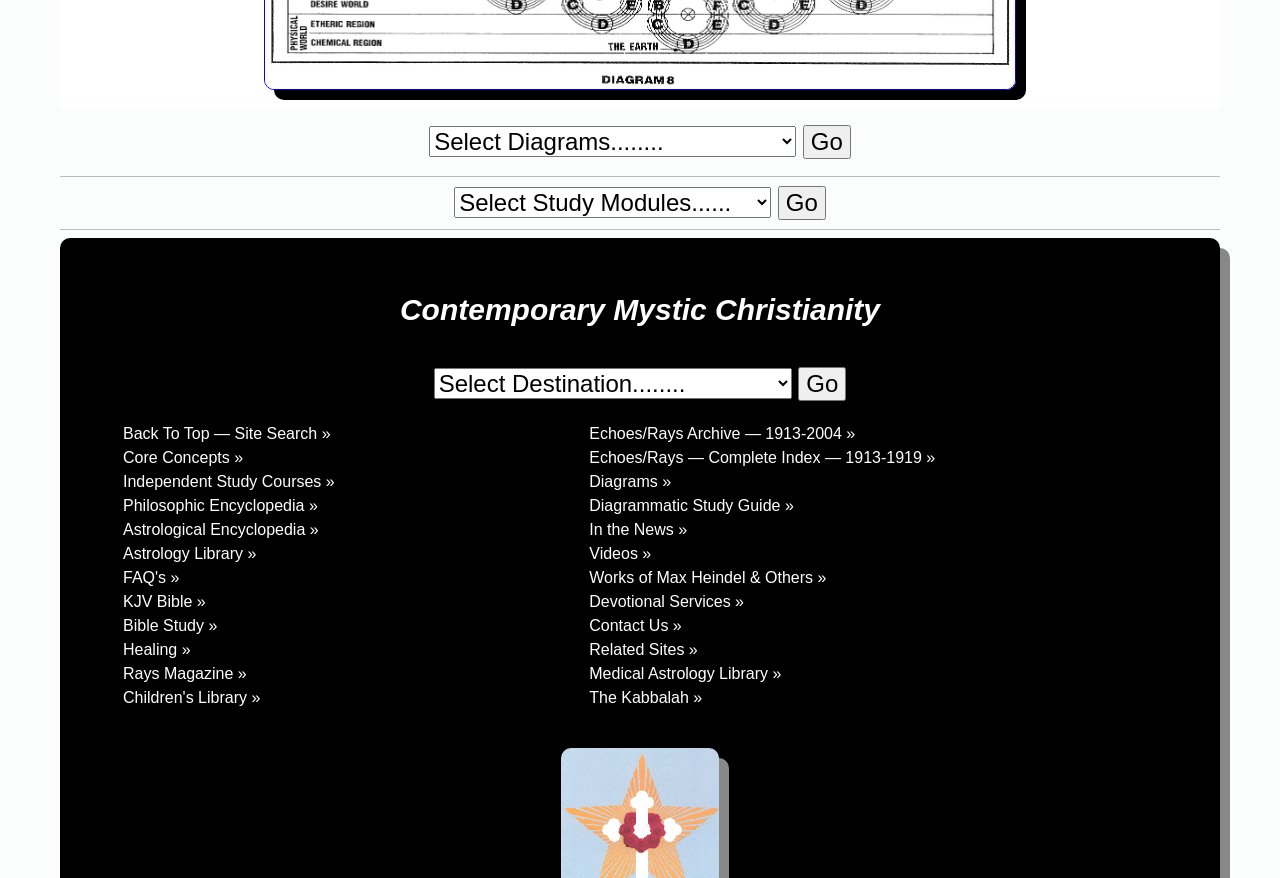Determine the bounding box coordinates in the format (top-left x, top-left y, bottom-right x, bottom-right y). Ensure all values are floating point numbers between 0 and 1. Identify the bounding box of the UI element described by: parent_node: Select Study Modules...... value="Go"

[0.608, 0.212, 0.645, 0.25]